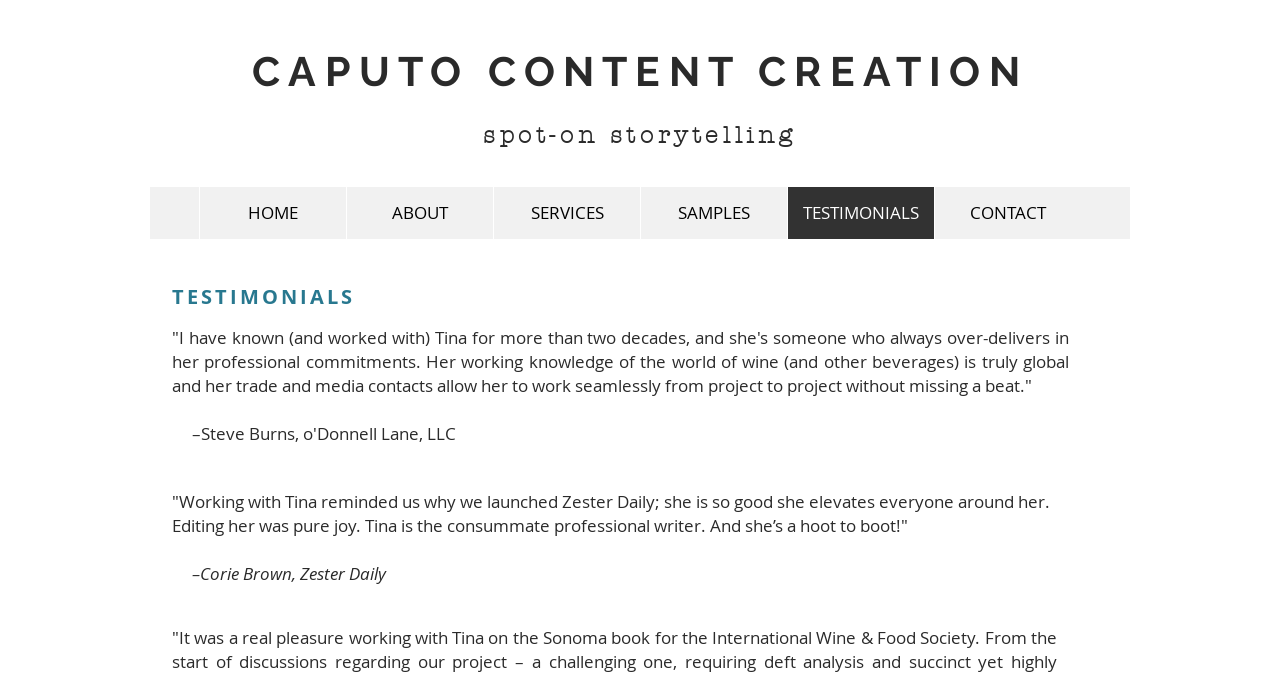Identify the bounding box of the UI component described as: "CAPUTO CONTENT CREATION".

[0.197, 0.07, 0.803, 0.142]